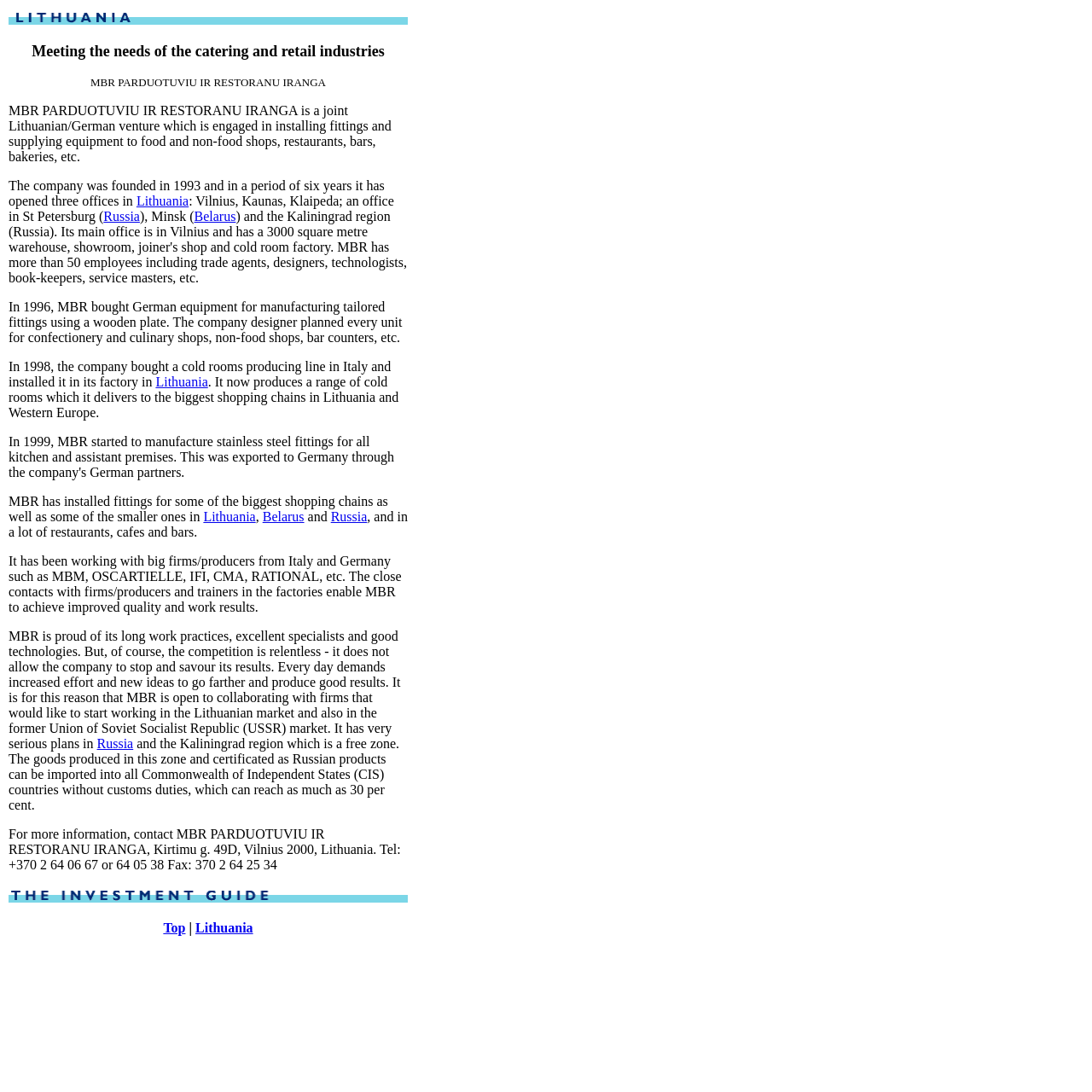Please locate the bounding box coordinates for the element that should be clicked to achieve the following instruction: "Click the link to Russia". Ensure the coordinates are given as four float numbers between 0 and 1, i.e., [left, top, right, bottom].

[0.095, 0.191, 0.128, 0.205]